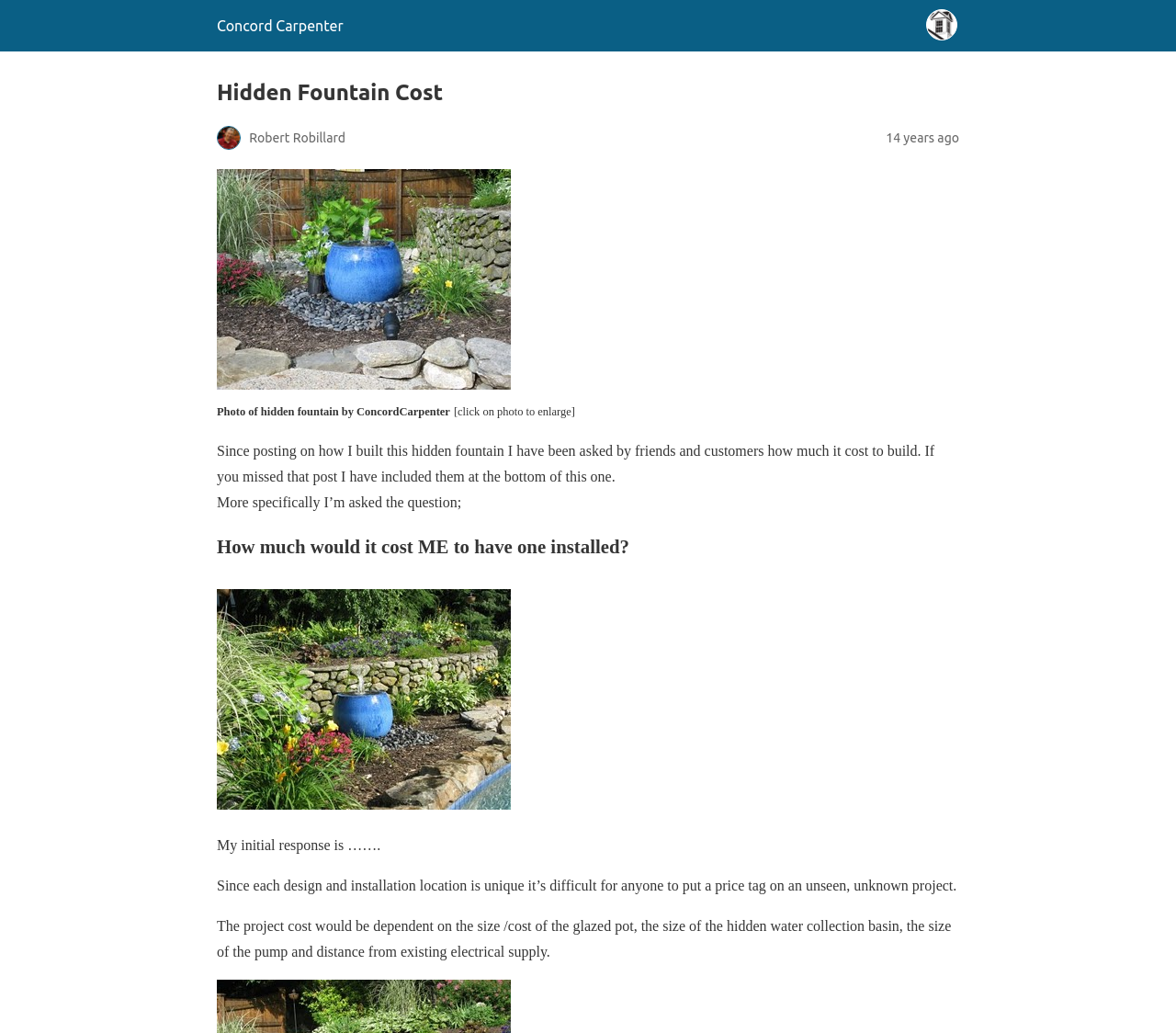What is the author's initial response to the question about the cost?
Based on the screenshot, give a detailed explanation to answer the question.

The author mentions that since each design and installation location is unique, it's difficult for anyone to put a price tag on an unseen, unknown project, implying that it's hard to estimate the cost.